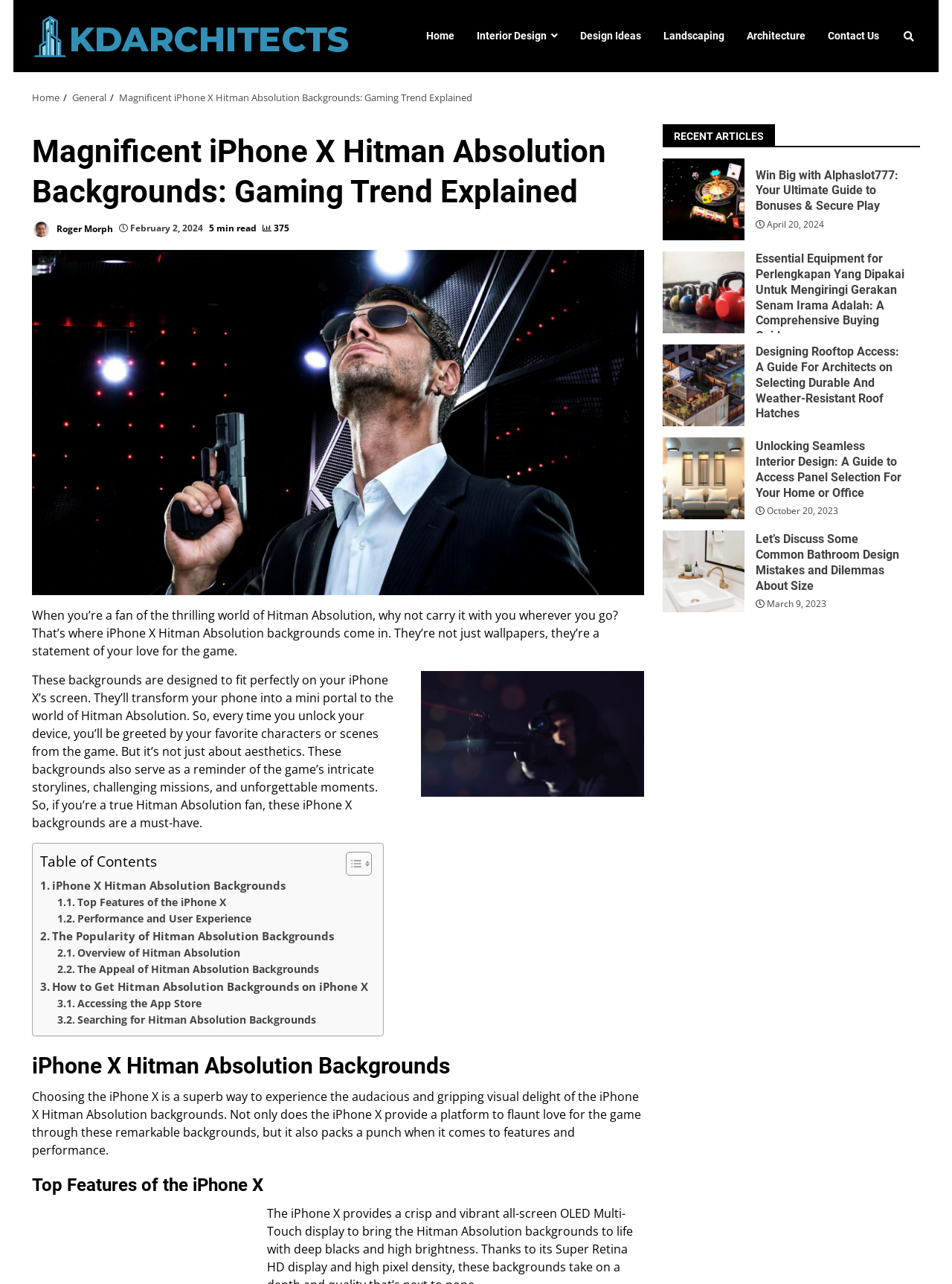Can you identify the bounding box coordinates of the clickable region needed to carry out this instruction: 'Explore the 'Design Ideas' section'? The coordinates should be four float numbers within the range of 0 to 1, stated as [left, top, right, bottom].

[0.598, 0.014, 0.685, 0.042]